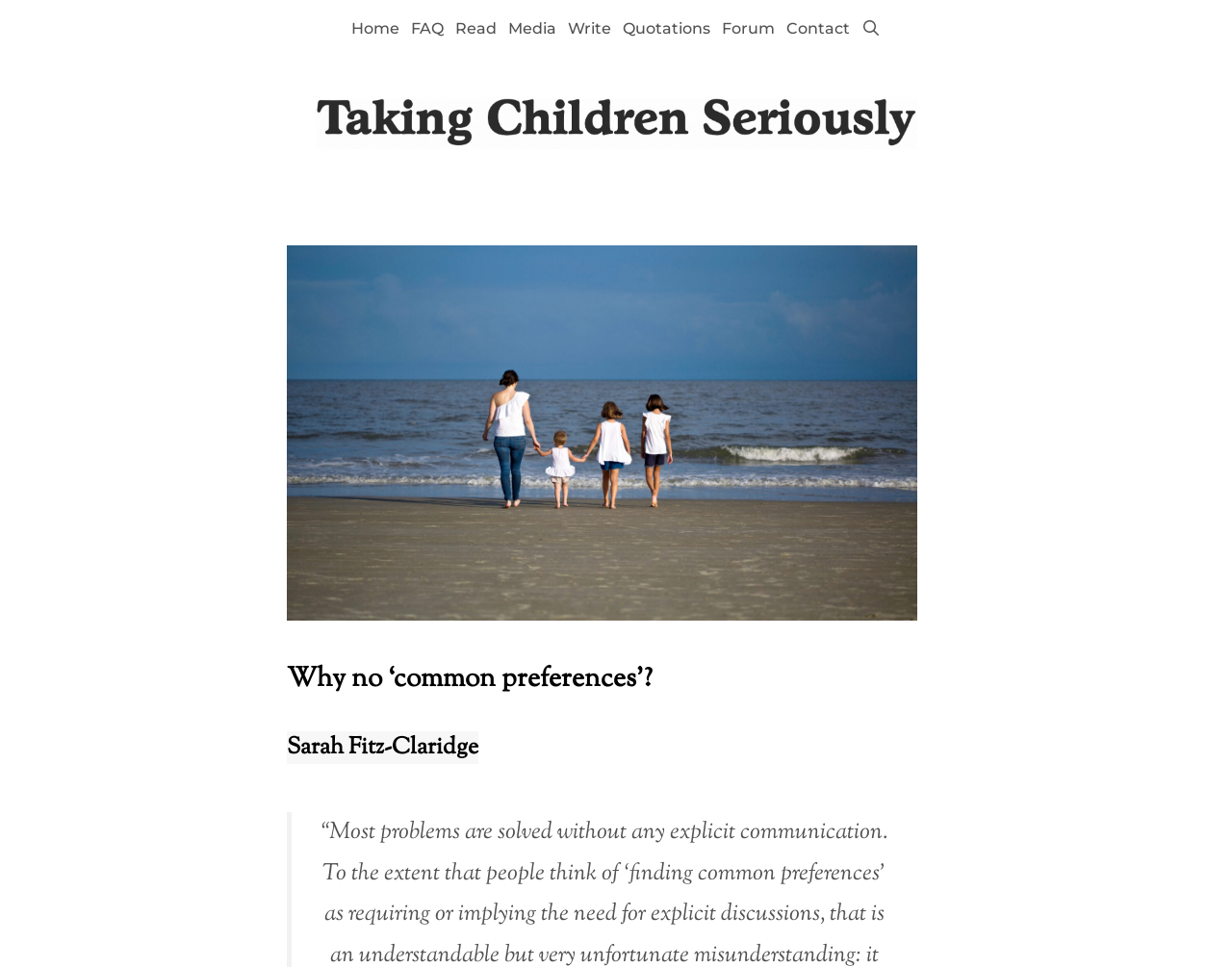Identify the bounding box coordinates of the clickable region required to complete the instruction: "visit the forum". The coordinates should be given as four float numbers within the range of 0 and 1, i.e., [left, top, right, bottom].

[0.581, 0.0, 0.633, 0.06]